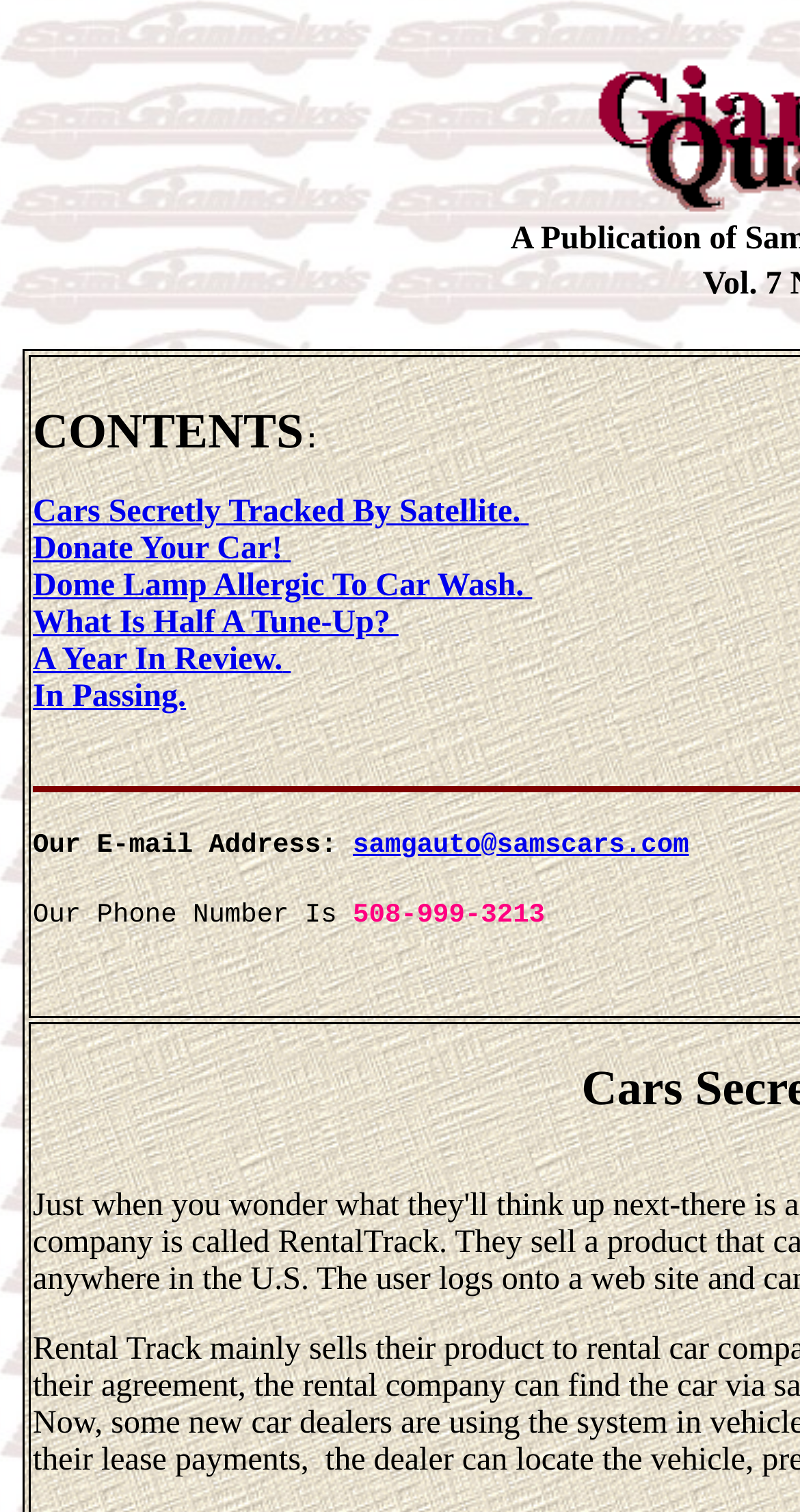Find the bounding box coordinates of the UI element according to this description: "Cars Secretly Tracked By Satellite.".

[0.041, 0.326, 0.661, 0.35]